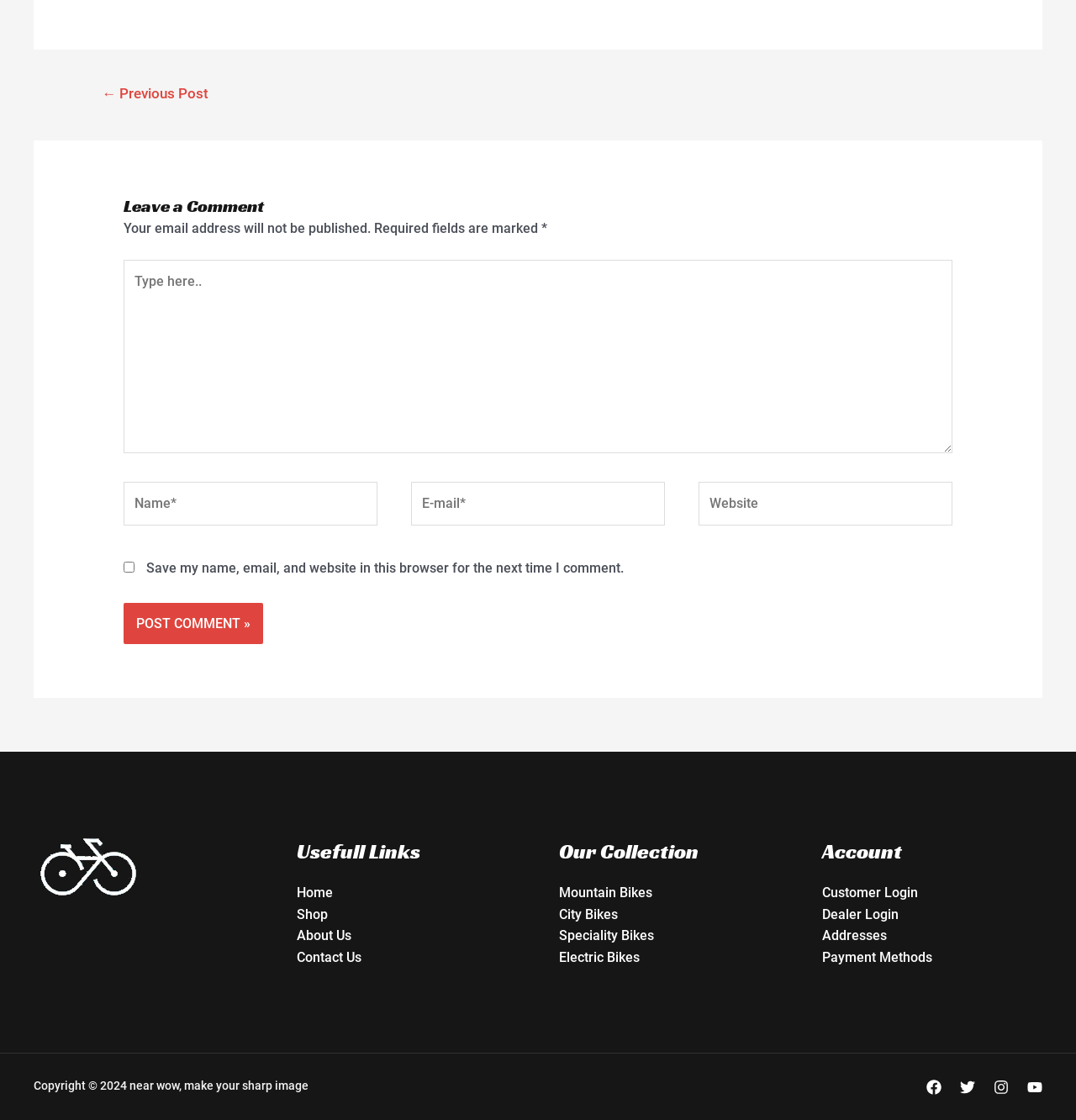Determine the coordinates of the bounding box that should be clicked to complete the instruction: "Leave a comment". The coordinates should be represented by four float numbers between 0 and 1: [left, top, right, bottom].

[0.115, 0.174, 0.885, 0.194]